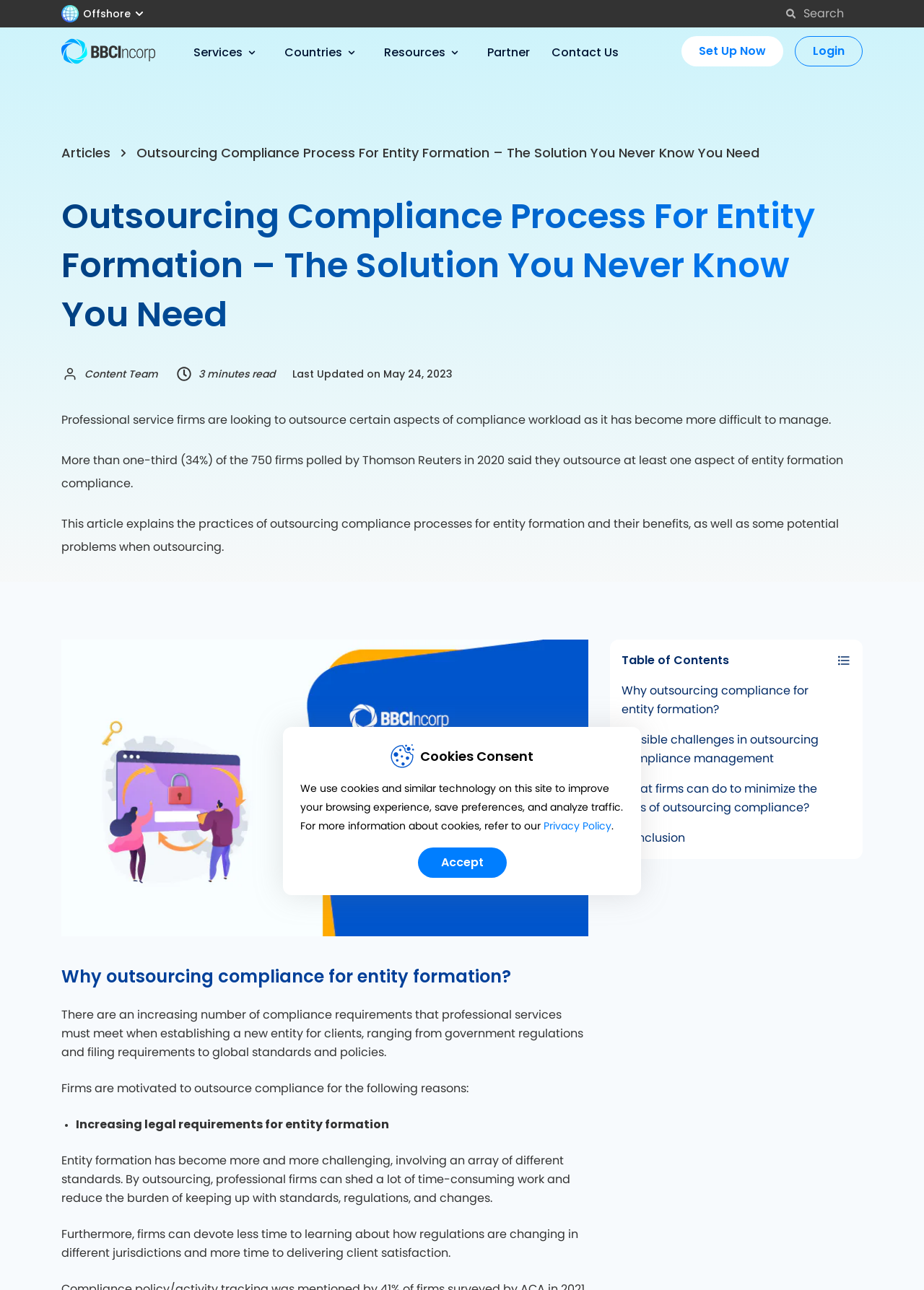Please identify the bounding box coordinates of where to click in order to follow the instruction: "Go to the 'Partner' page".

[0.527, 0.034, 0.573, 0.048]